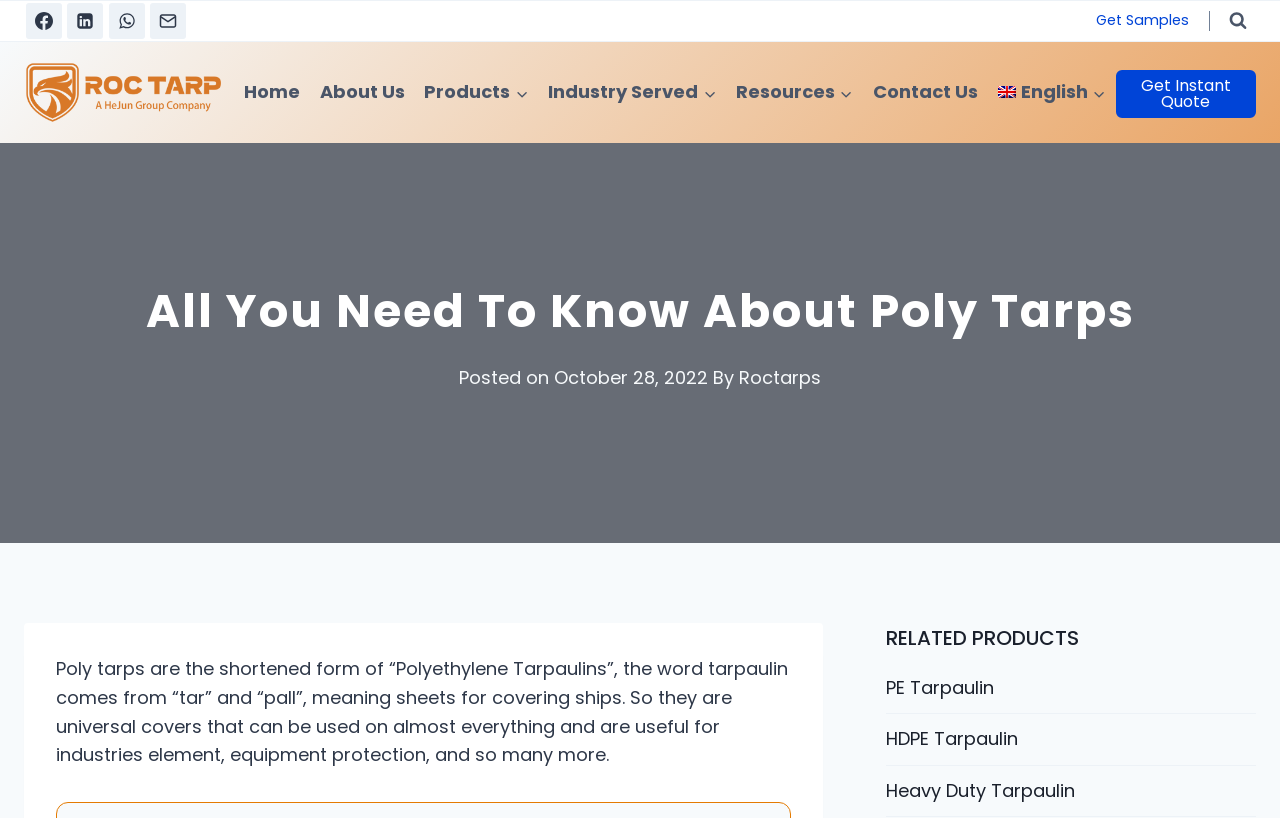Locate the coordinates of the bounding box for the clickable region that fulfills this instruction: "Learn about PE Tarpaulin".

[0.693, 0.811, 0.981, 0.873]